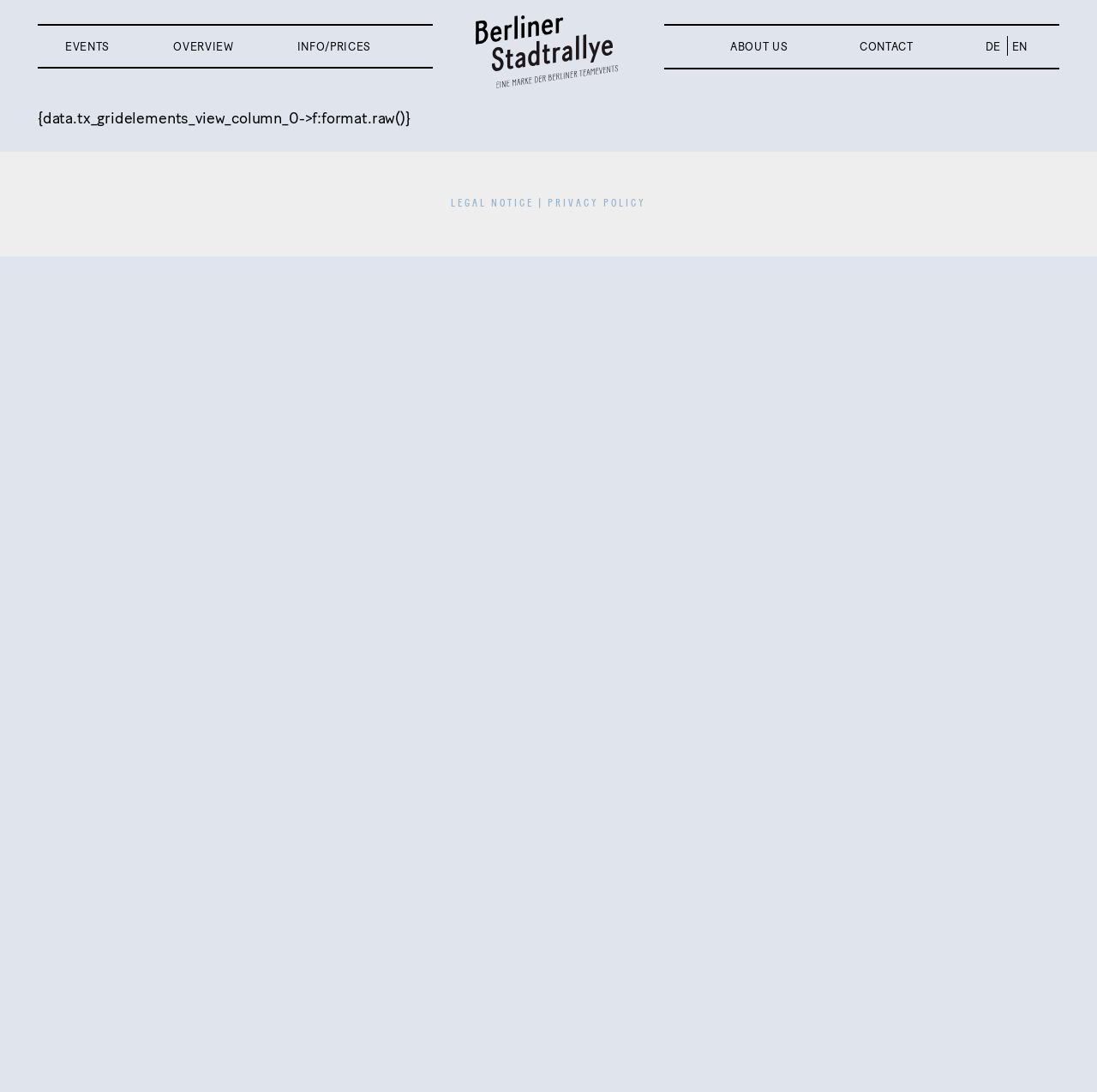Determine the bounding box coordinates of the clickable region to execute the instruction: "Call the phone number". The coordinates should be four float numbers between 0 and 1, denoted as [left, top, right, bottom].

None